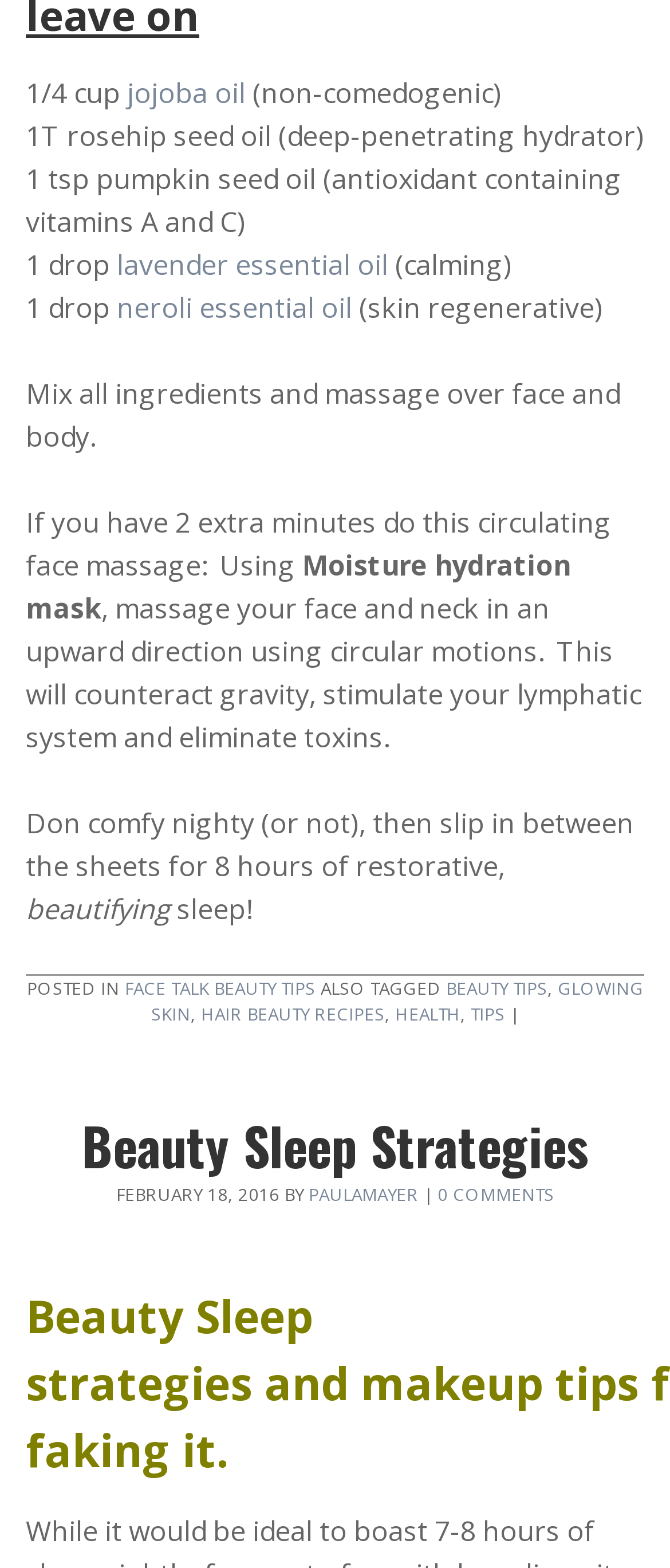Identify the coordinates of the bounding box for the element that must be clicked to accomplish the instruction: "Click on 'FACE TALK BEAUTY TIPS'".

[0.186, 0.622, 0.471, 0.638]